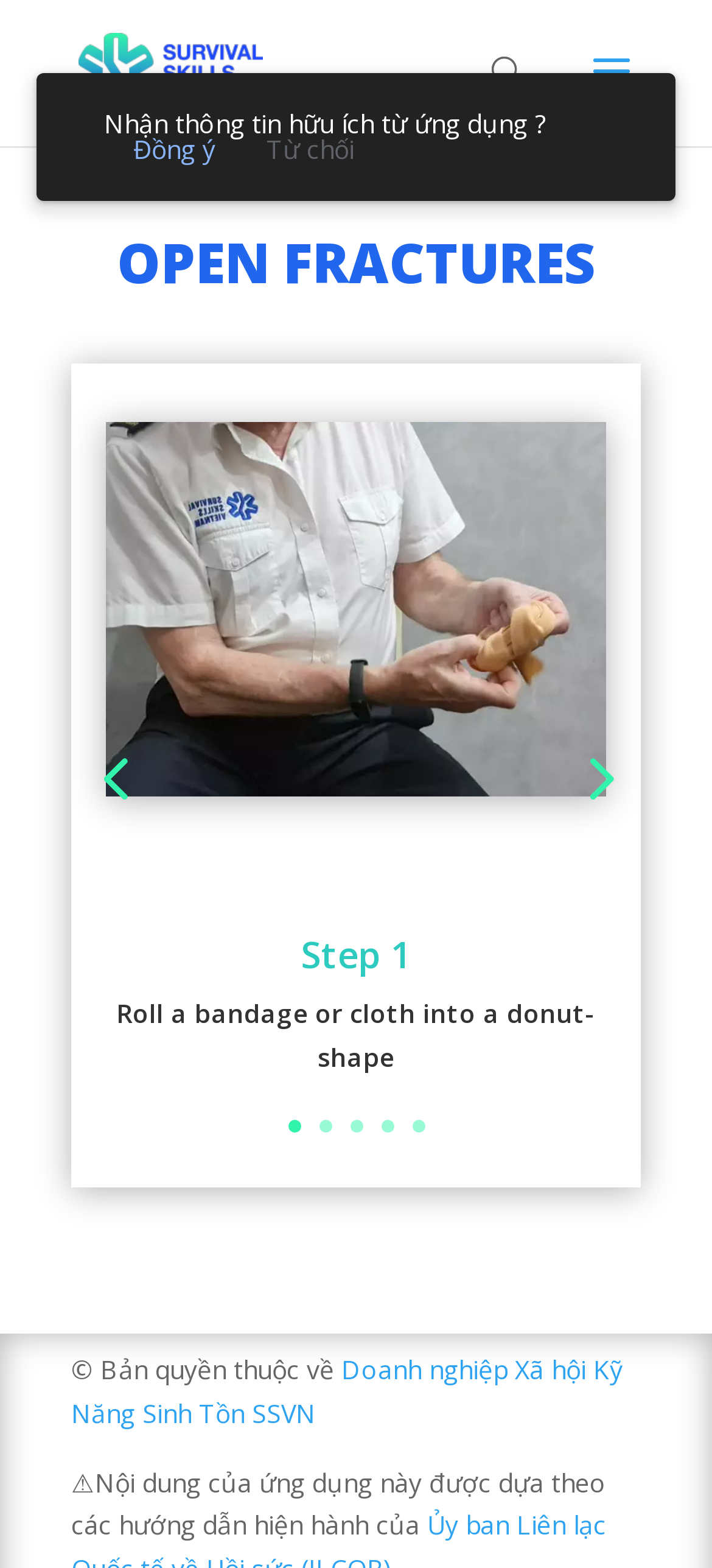Please provide a comprehensive answer to the question based on the screenshot: How many links are there at the bottom of the page?

I counted the number of link elements at the bottom of the page, which are '1', '2', '3', '4', and '5', and found that there are 5 links in total.